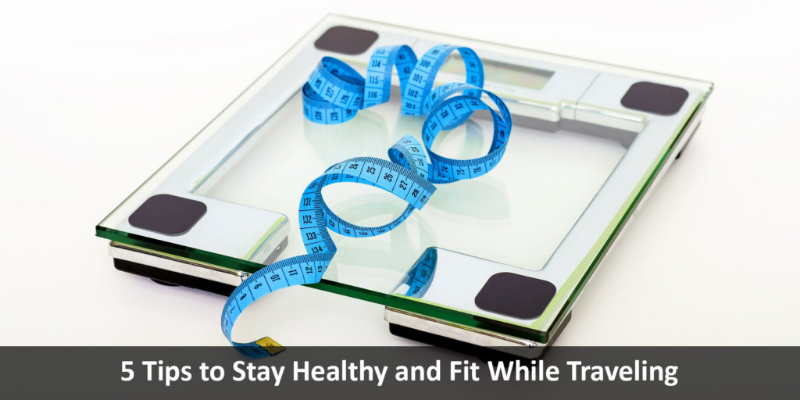What is the topic of the tips mentioned in the image? Using the information from the screenshot, answer with a single word or phrase.

staying healthy and fit while traveling